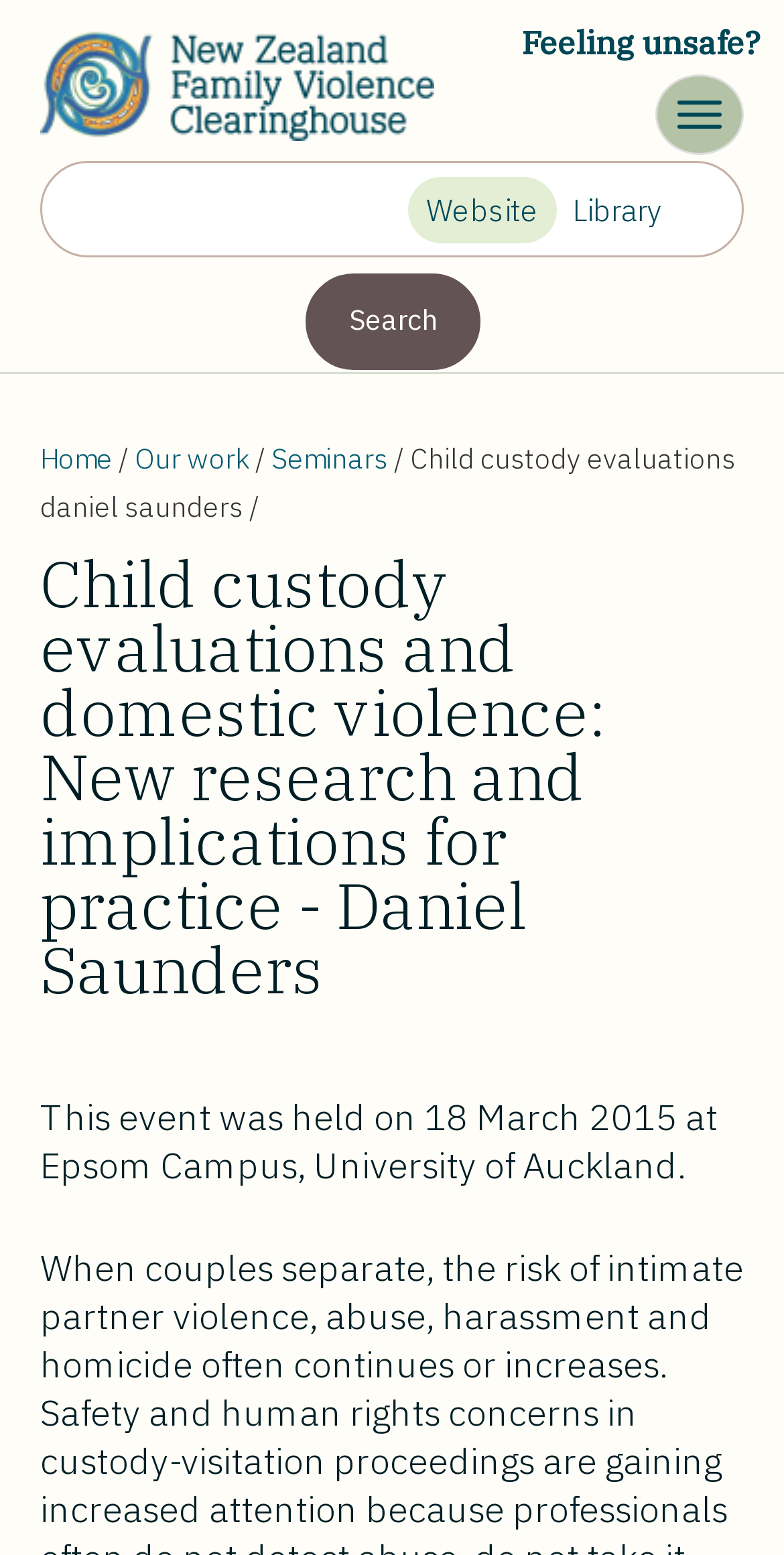Determine the main headline of the webpage and provide its text.

Child custody evaluations and domestic violence: New research and implications for practice - Daniel Saunders